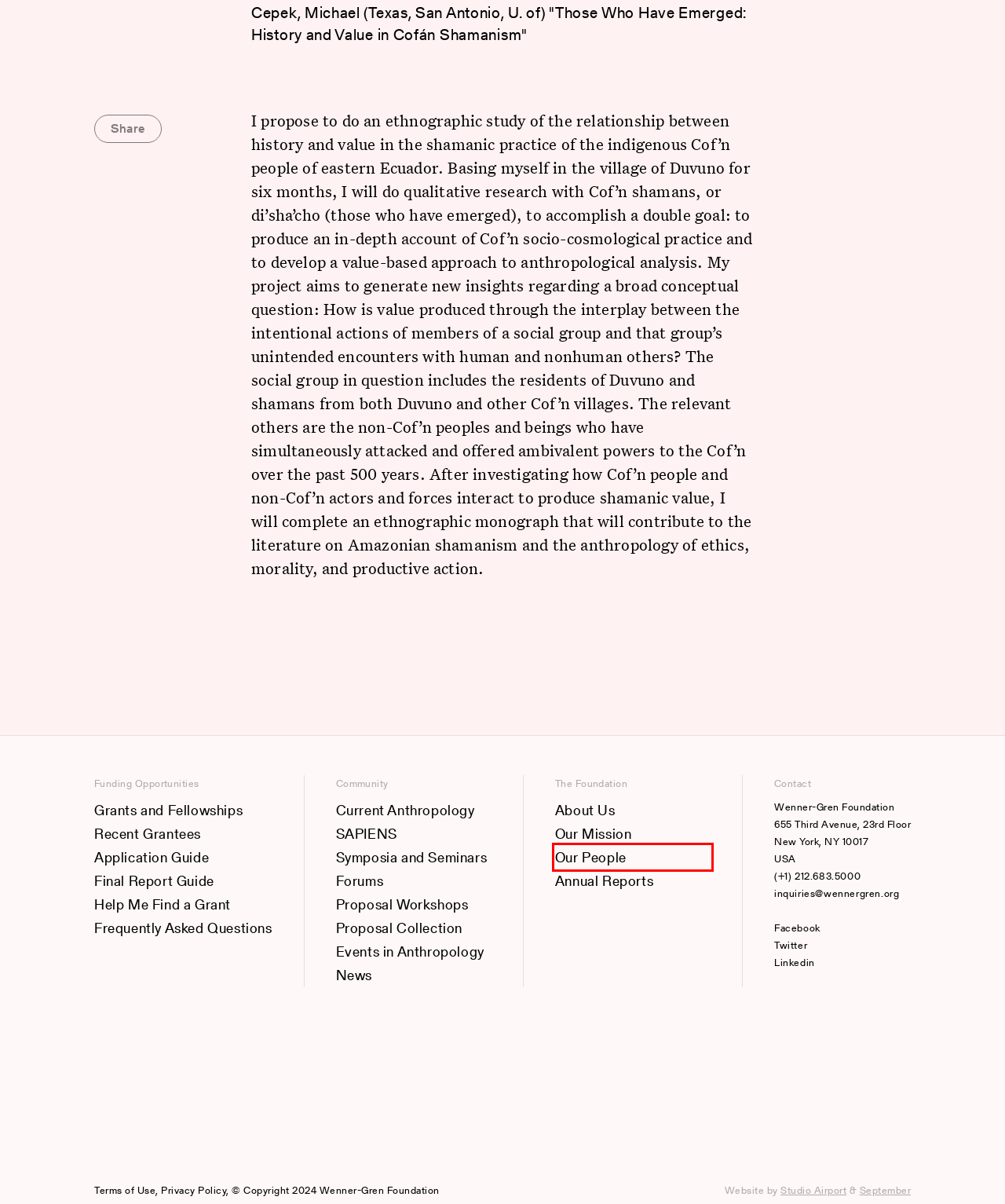You are provided with a screenshot of a webpage that has a red bounding box highlighting a UI element. Choose the most accurate webpage description that matches the new webpage after clicking the highlighted element. Here are your choices:
A. About Us | Wenner-Gren Foundation
B. Proposal Workshops | Wenner-Gren Foundation
C. Forums | Wenner-Gren Foundation
D. Current Anthropology | Wenner-Gren Foundation
E. Frequently Asked Questions | Wenner-Gren Foundation
F. News | Wenner-Gren Foundation
G. Terms of Use | Wenner-Gren Foundation
H. Final Report Guide | Wenner-Gren Foundation

A